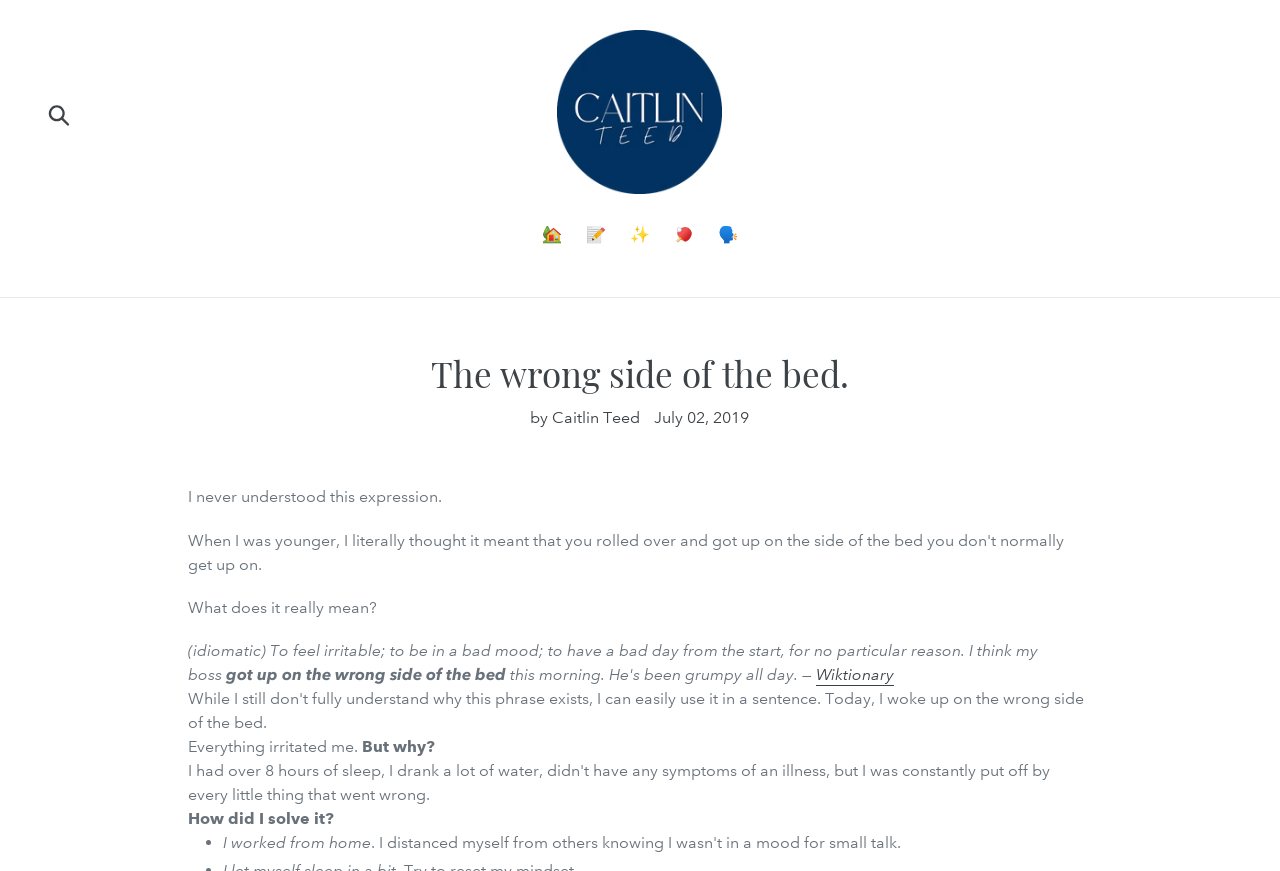Please find the bounding box for the UI component described as follows: "parent_node: Submit aria-label="Search" name="q" placeholder="Search"".

[0.043, 0.106, 0.086, 0.156]